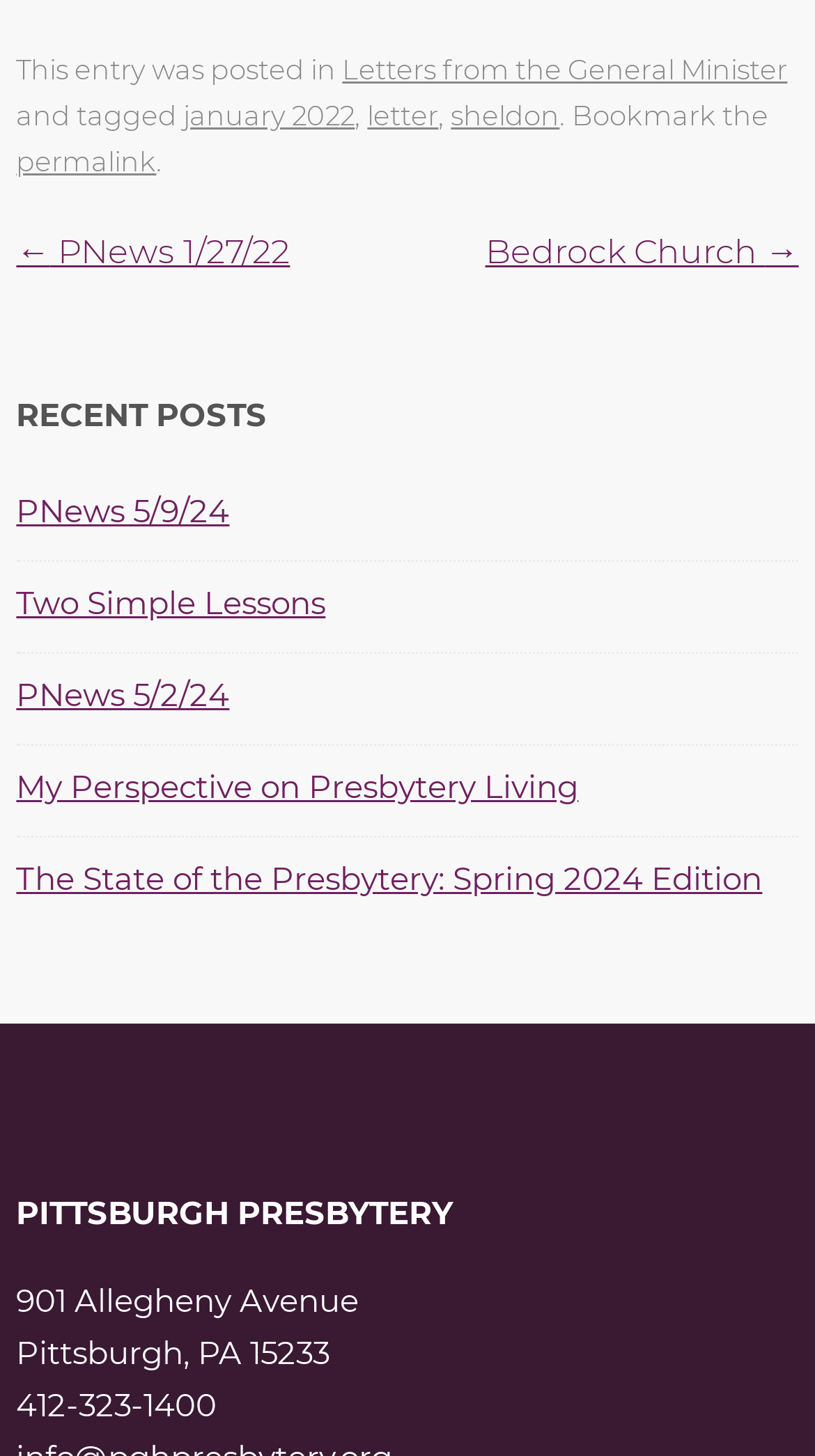Please locate the bounding box coordinates for the element that should be clicked to achieve the following instruction: "go to the permalink". Ensure the coordinates are given as four float numbers between 0 and 1, i.e., [left, top, right, bottom].

[0.02, 0.1, 0.192, 0.122]